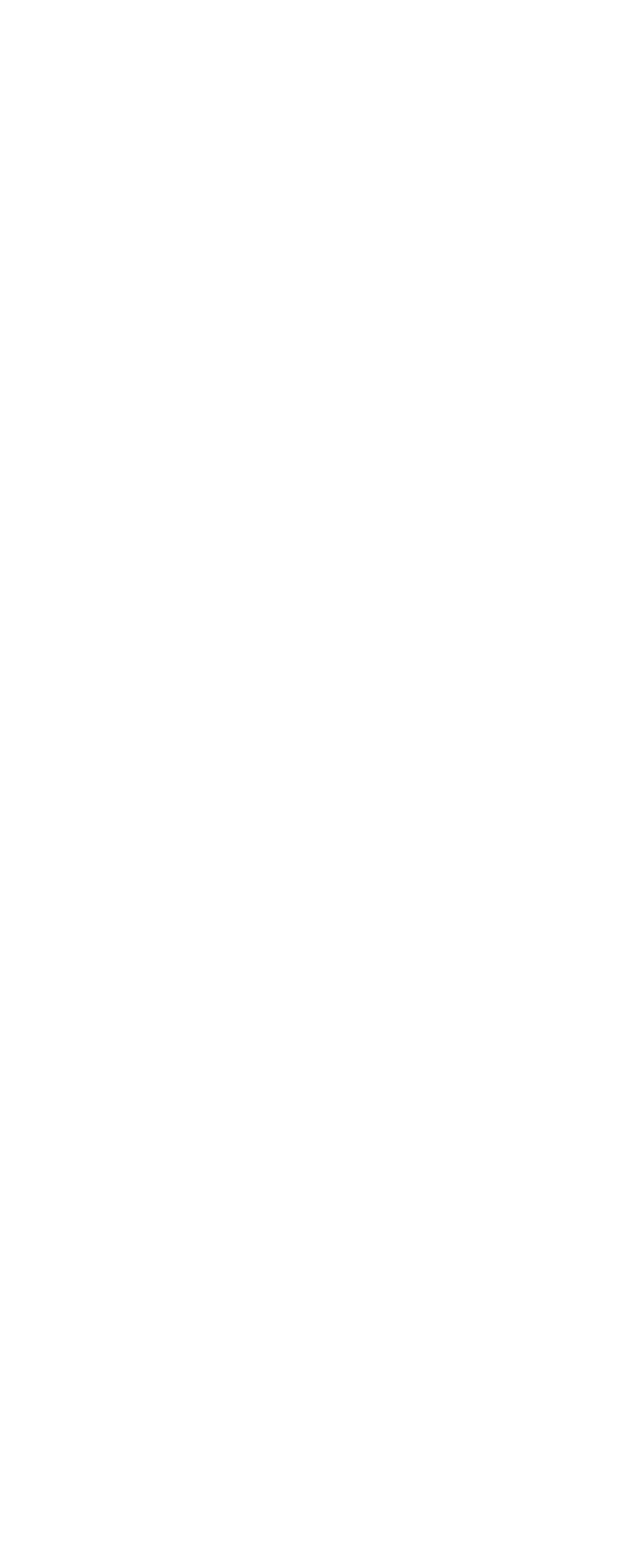Extract the bounding box of the UI element described as: "Employment".

[0.0, 0.913, 0.2, 0.93]